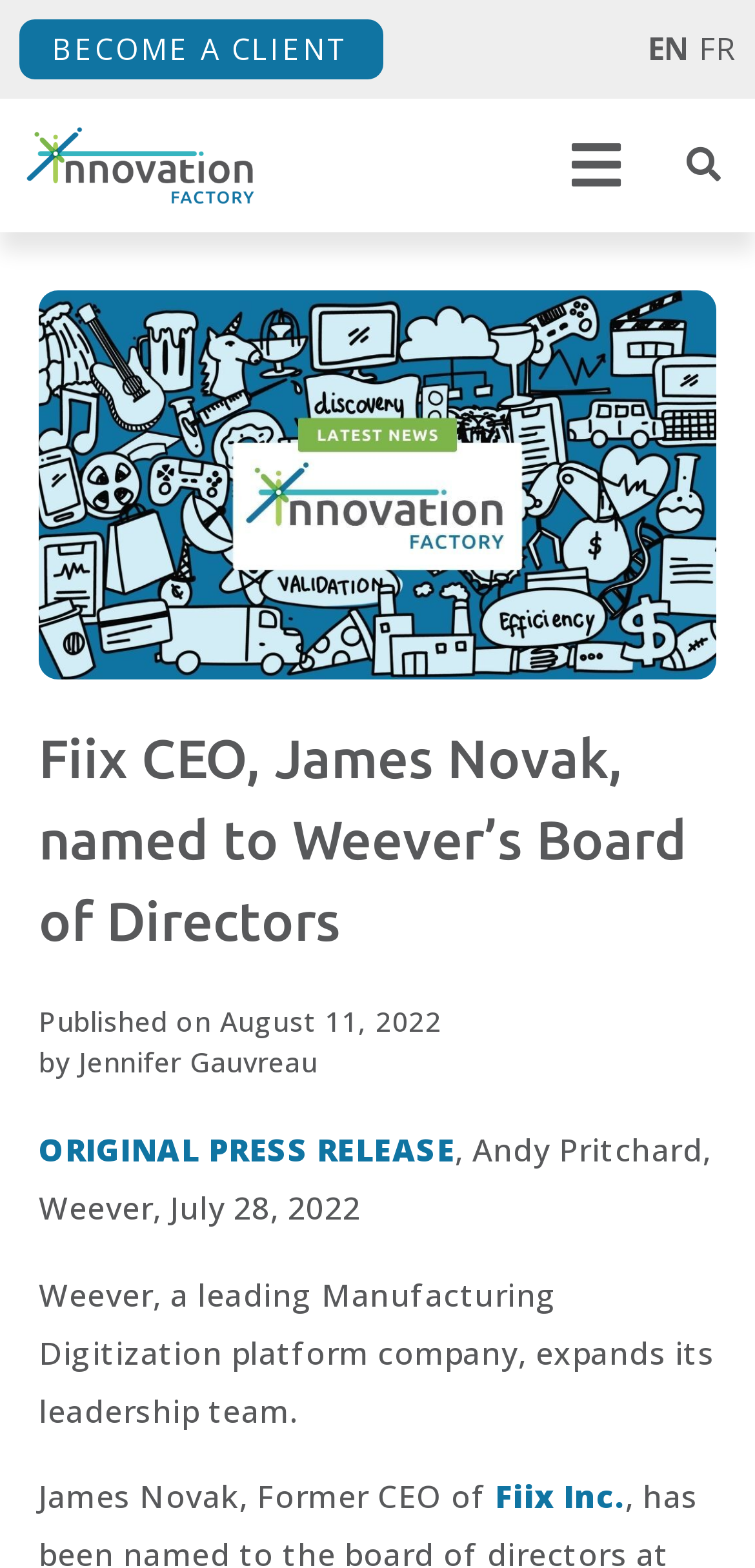Specify the bounding box coordinates of the area to click in order to execute this command: 'Search for something'. The coordinates should consist of four float numbers ranging from 0 to 1, and should be formatted as [left, top, right, bottom].

[0.892, 0.085, 0.974, 0.125]